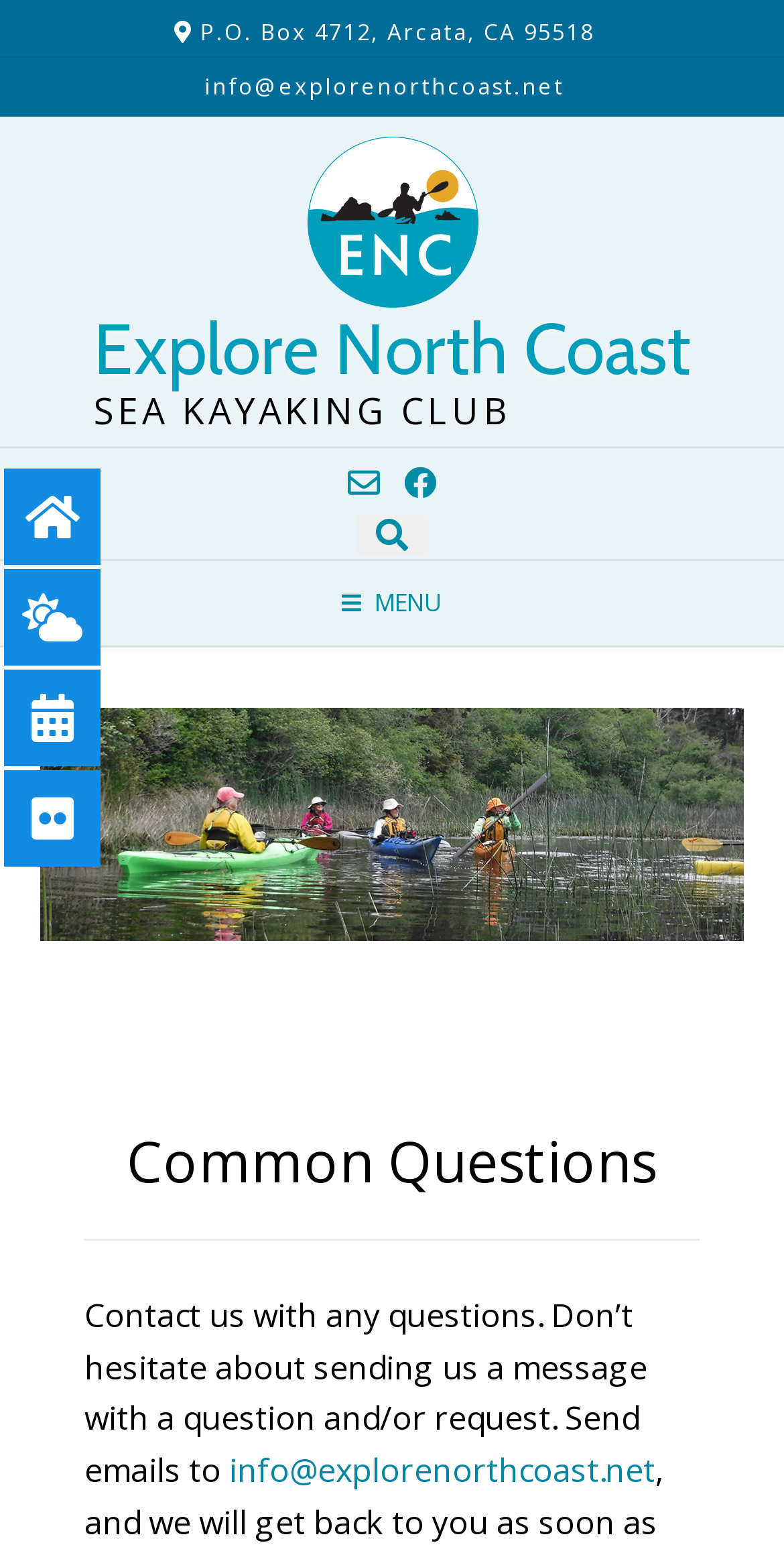Find the bounding box coordinates of the area to click in order to follow the instruction: "Click Explore North Coast logo".

[0.391, 0.088, 0.609, 0.199]